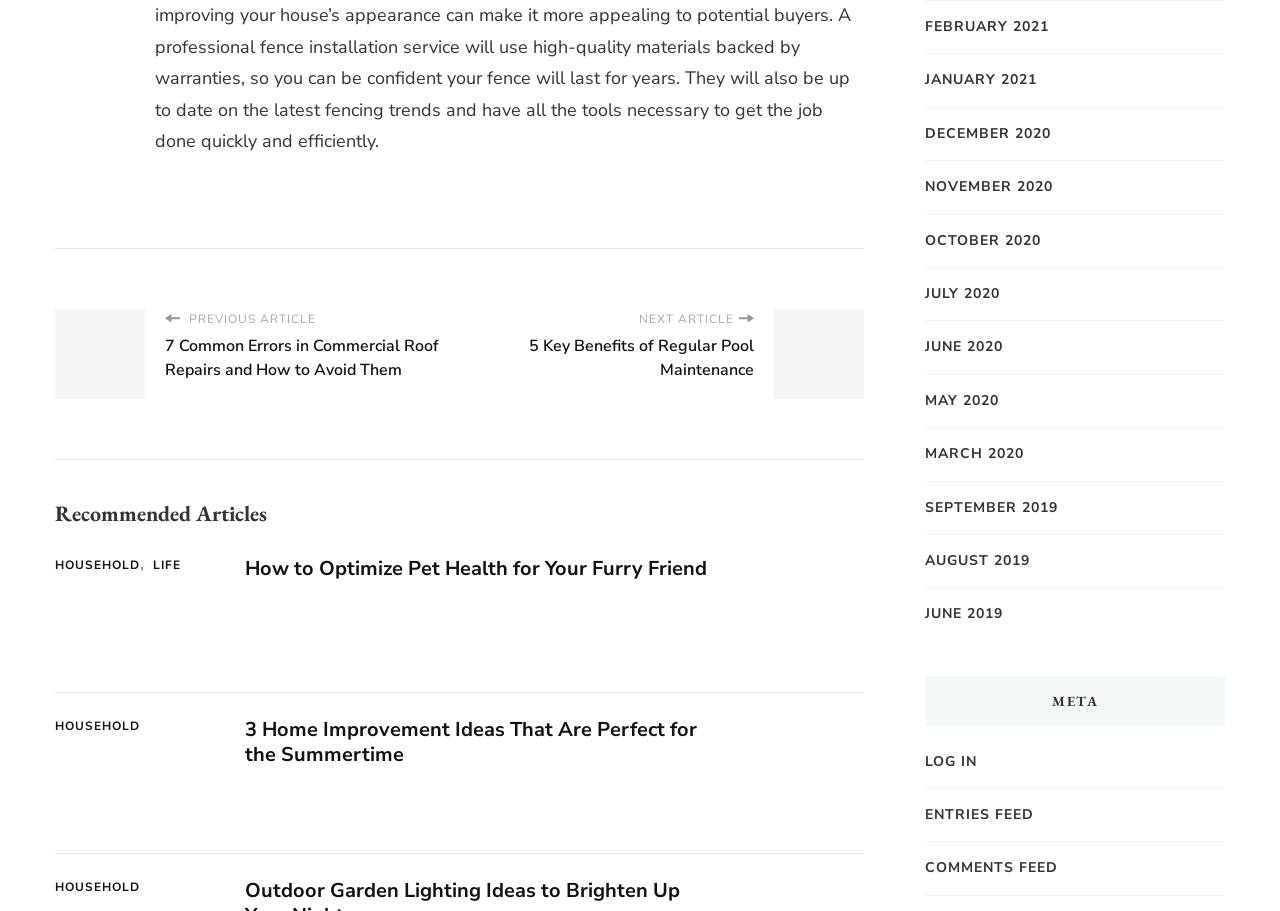Using the provided description Life, find the bounding box coordinates for the UI element. Provide the coordinates in (top-left x, top-left y, bottom-right x, bottom-right y) format, ensuring all values are between 0 and 1.

[0.12, 0.612, 0.141, 0.631]